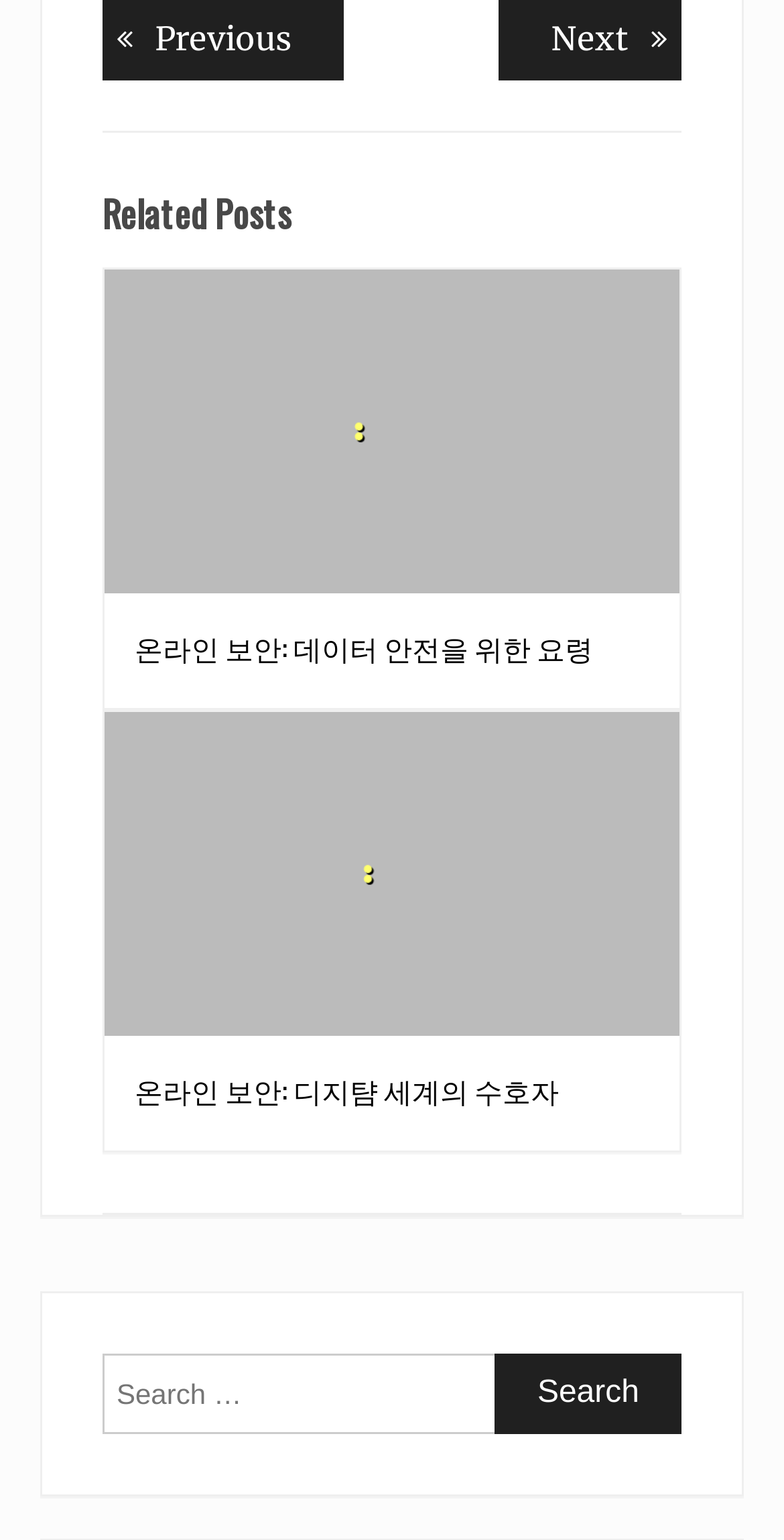What is the position of the search box?
Examine the image closely and answer the question with as much detail as possible.

I determined the position of the search box by comparing the y1 and y2 coordinates of the search box with other elements. The y1 and y2 coordinates of the search box are 0.878 and 0.931, which are larger than the y1 and y2 coordinates of other elements, indicating that the search box is at the bottom of the webpage.